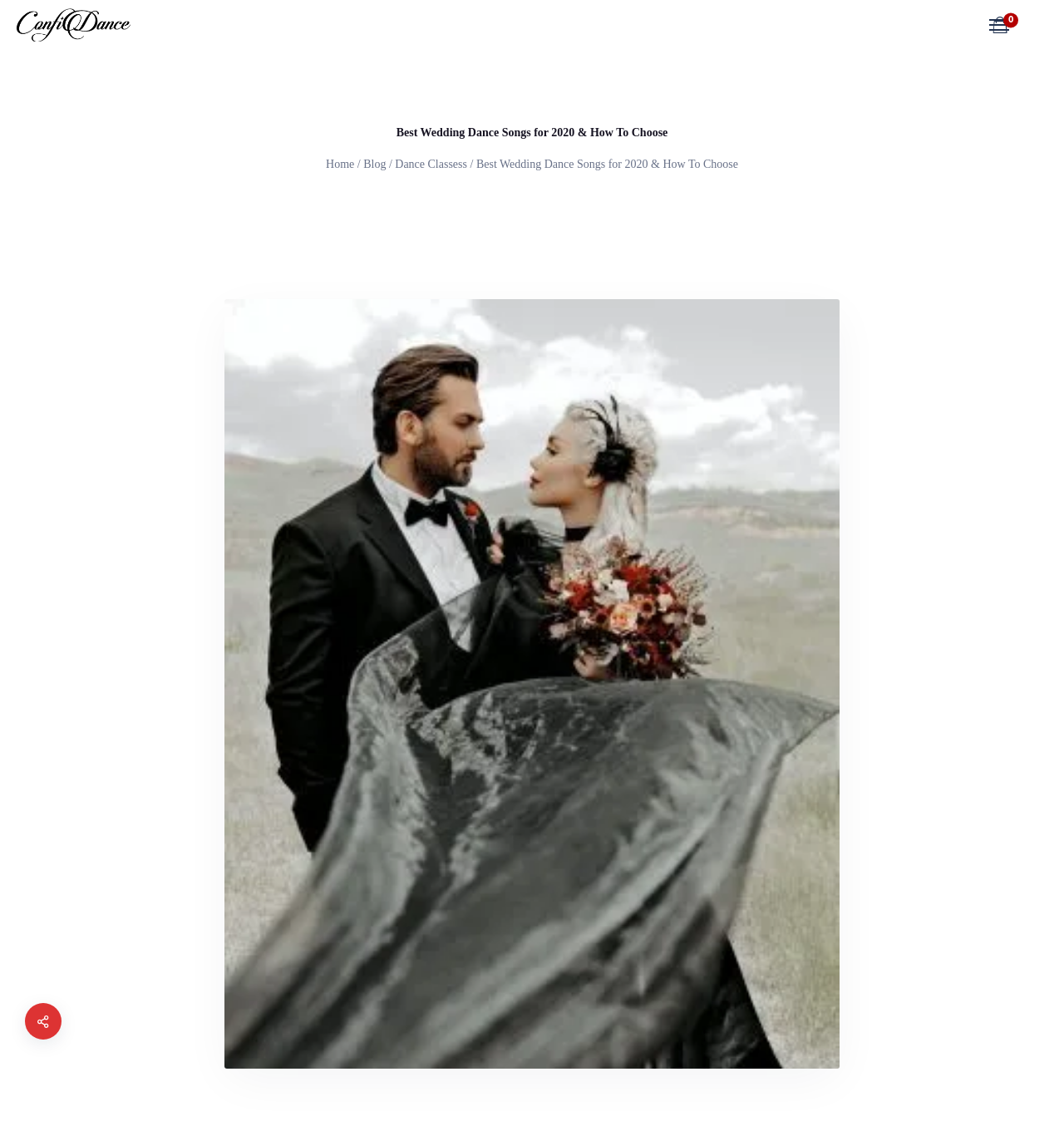Generate the title text from the webpage.

Best Wedding Dance Songs for 2020 & How To Choose